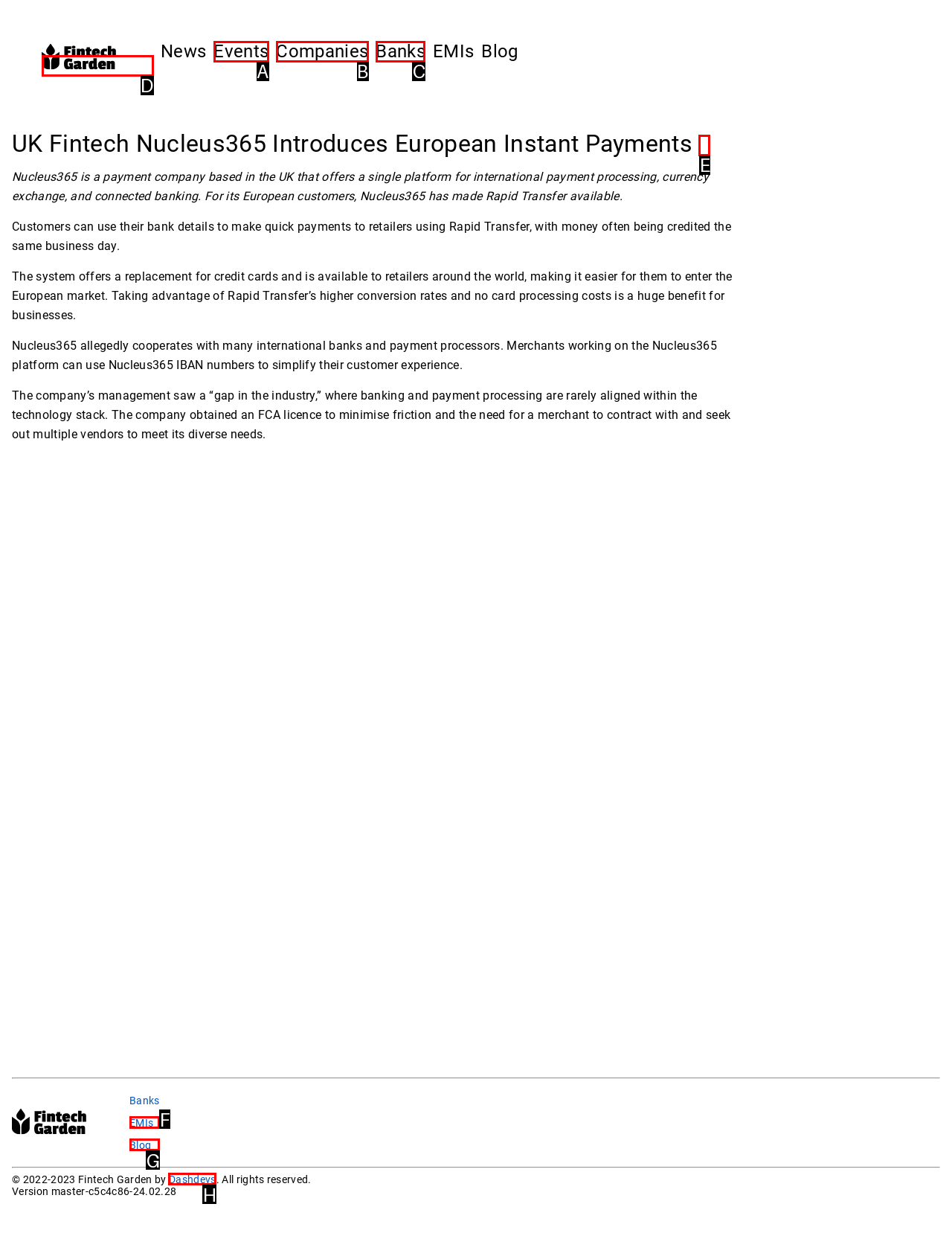Identify the UI element described as: Events
Answer with the option's letter directly.

A